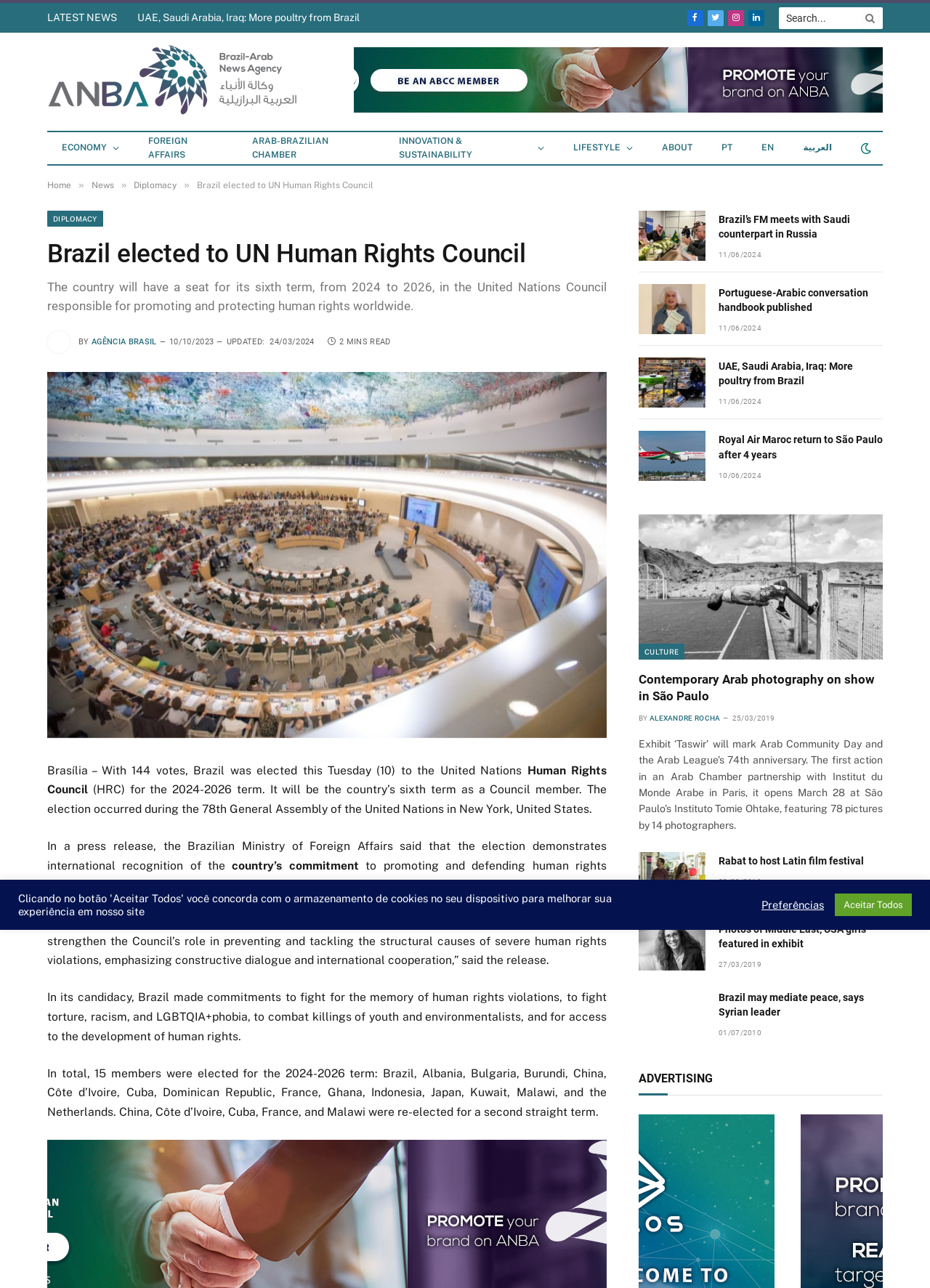Extract the primary headline from the webpage and present its text.

Brazil elected to UN Human Rights Council